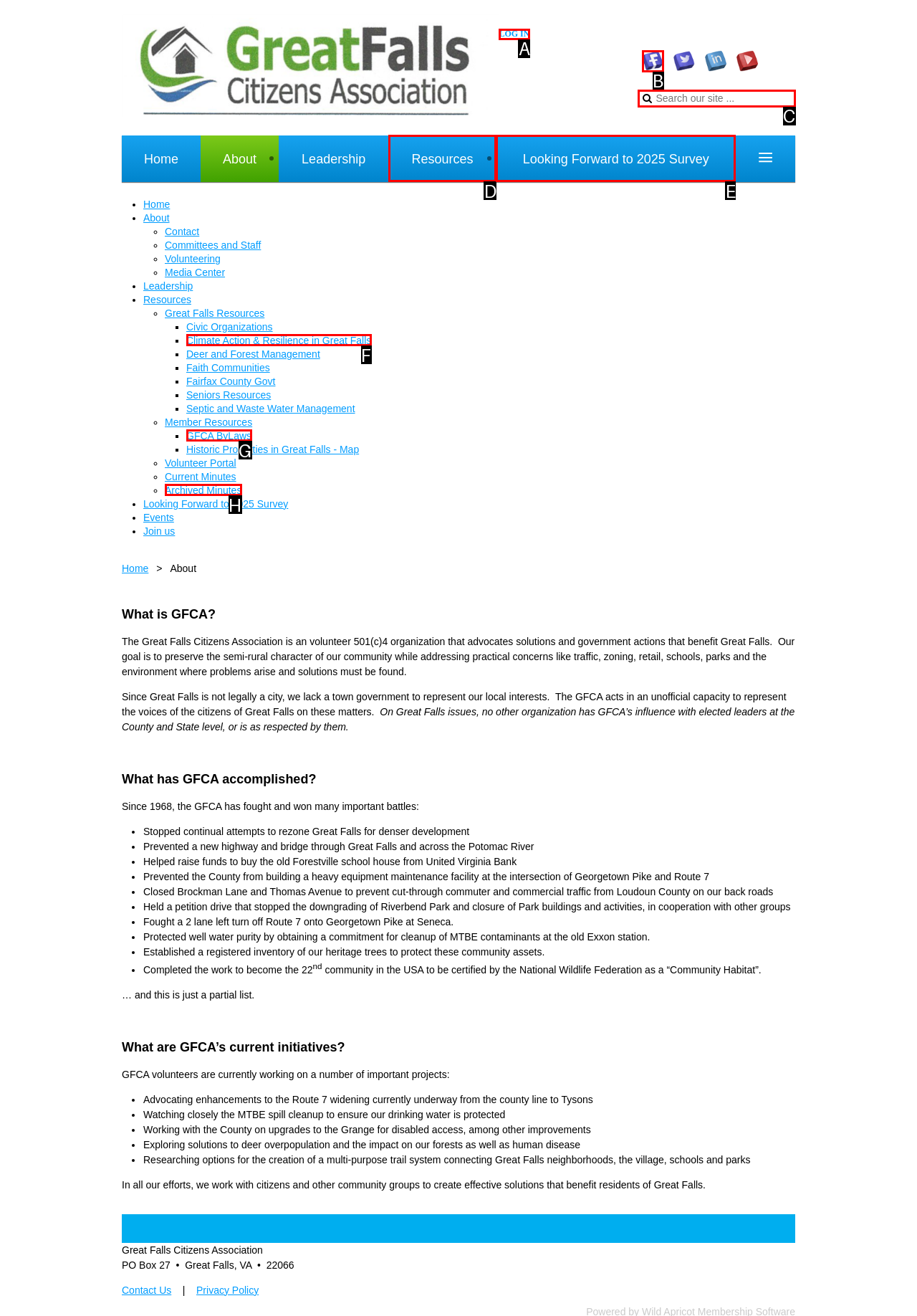Specify which UI element should be clicked to accomplish the task: log in. Answer with the letter of the correct choice.

A